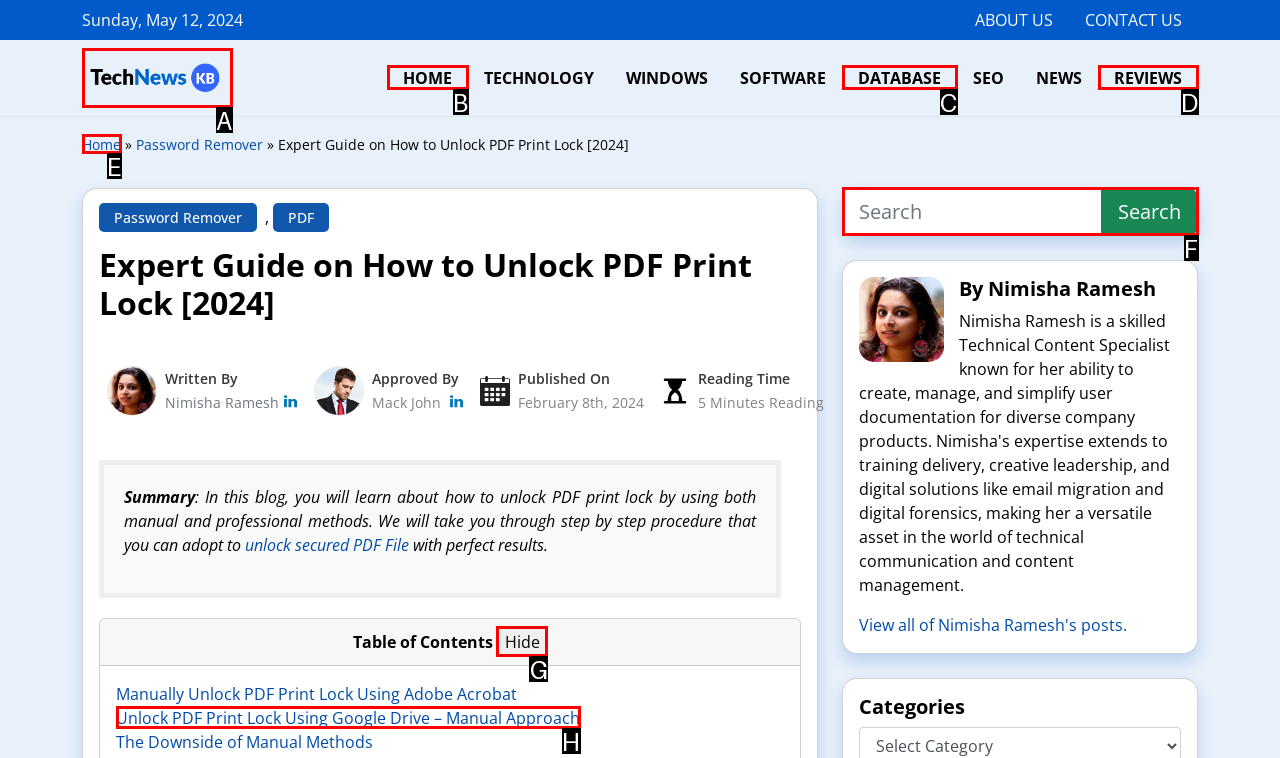Select the appropriate bounding box to fulfill the task: View the 'Privacy Policy' Respond with the corresponding letter from the choices provided.

None